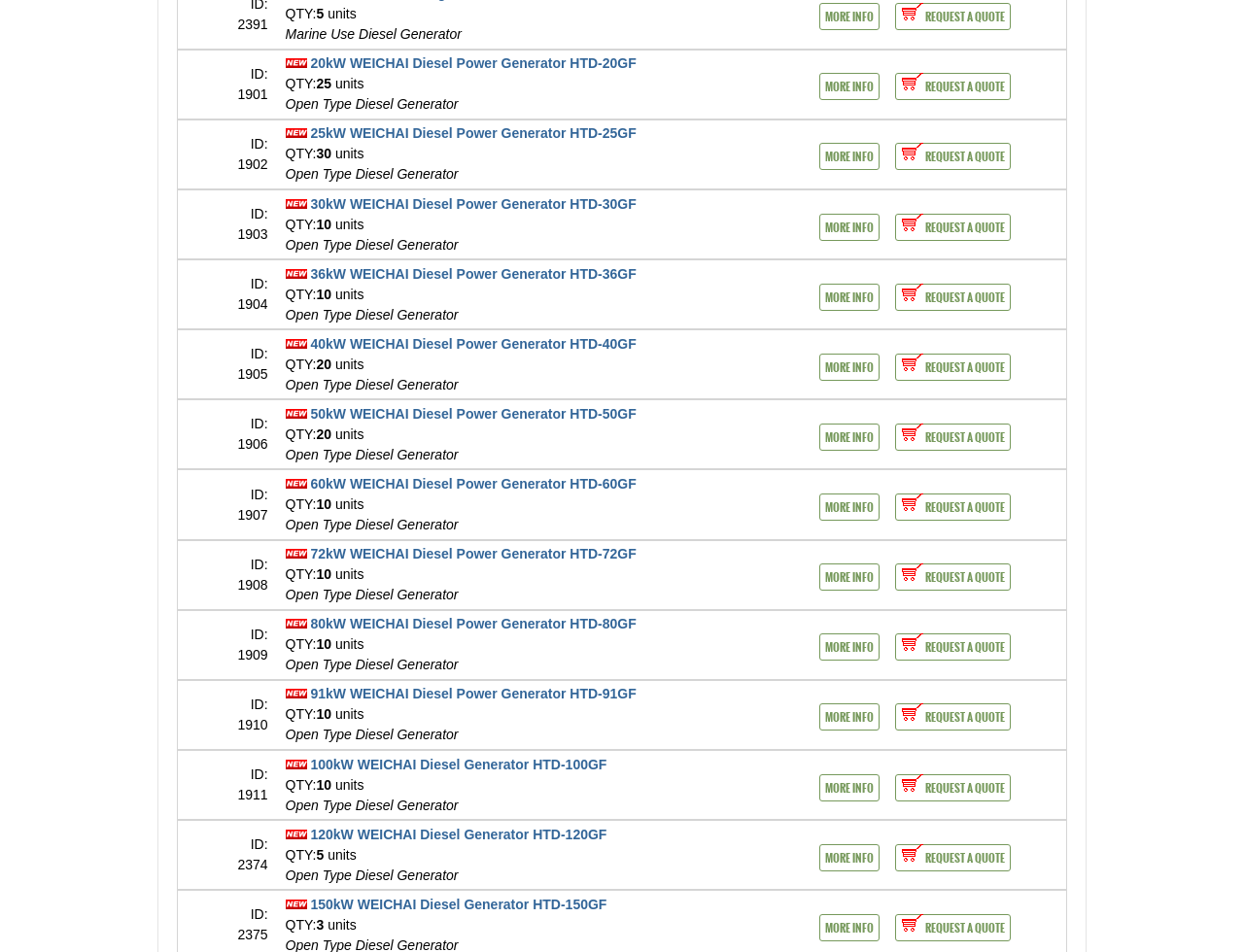Provide a short answer using a single word or phrase for the following question: 
How many products are listed on the webpage?

5